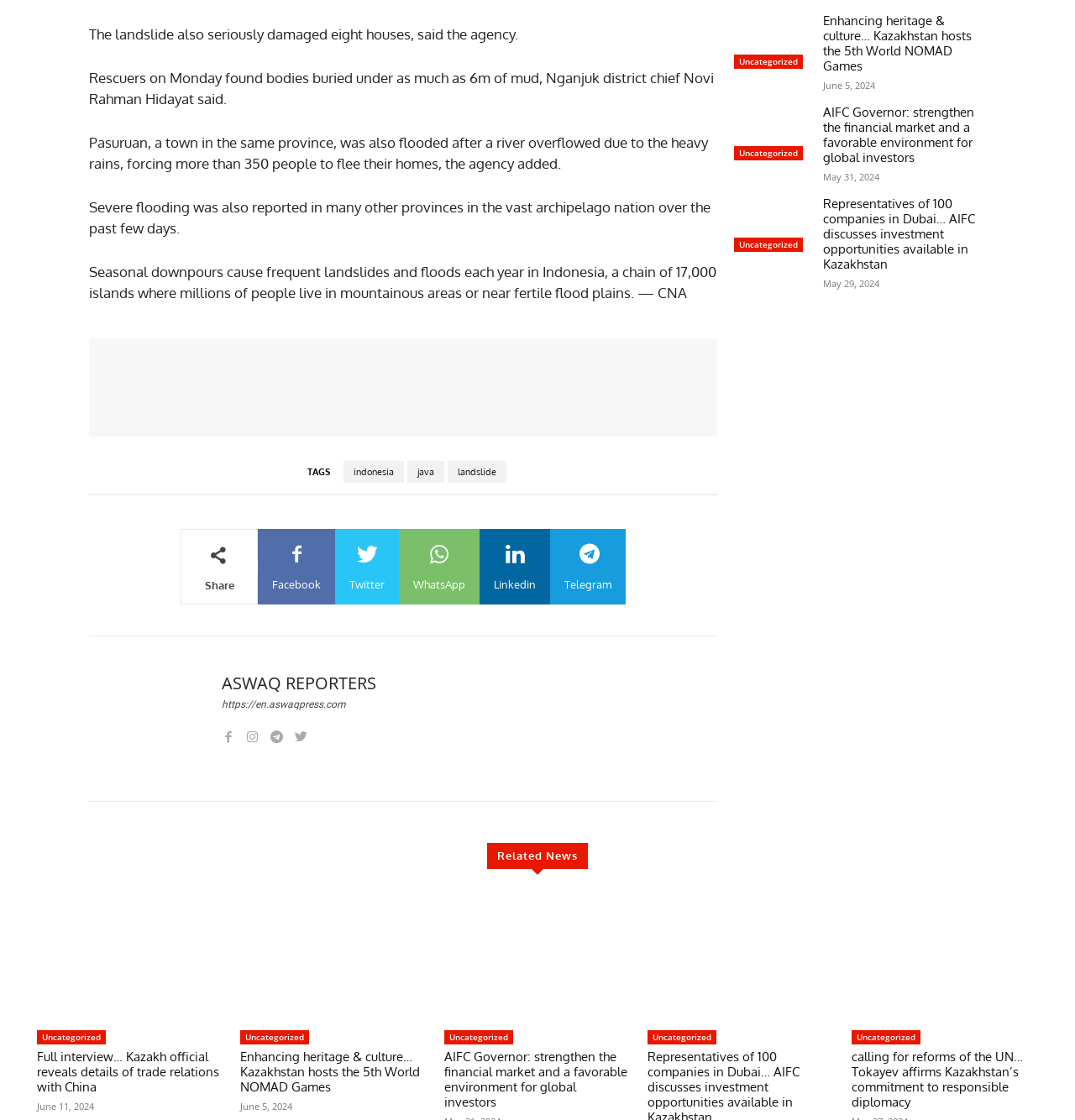Pinpoint the bounding box coordinates for the area that should be clicked to perform the following instruction: "Visit the ASWAQ Reporters website".

[0.206, 0.602, 0.35, 0.618]